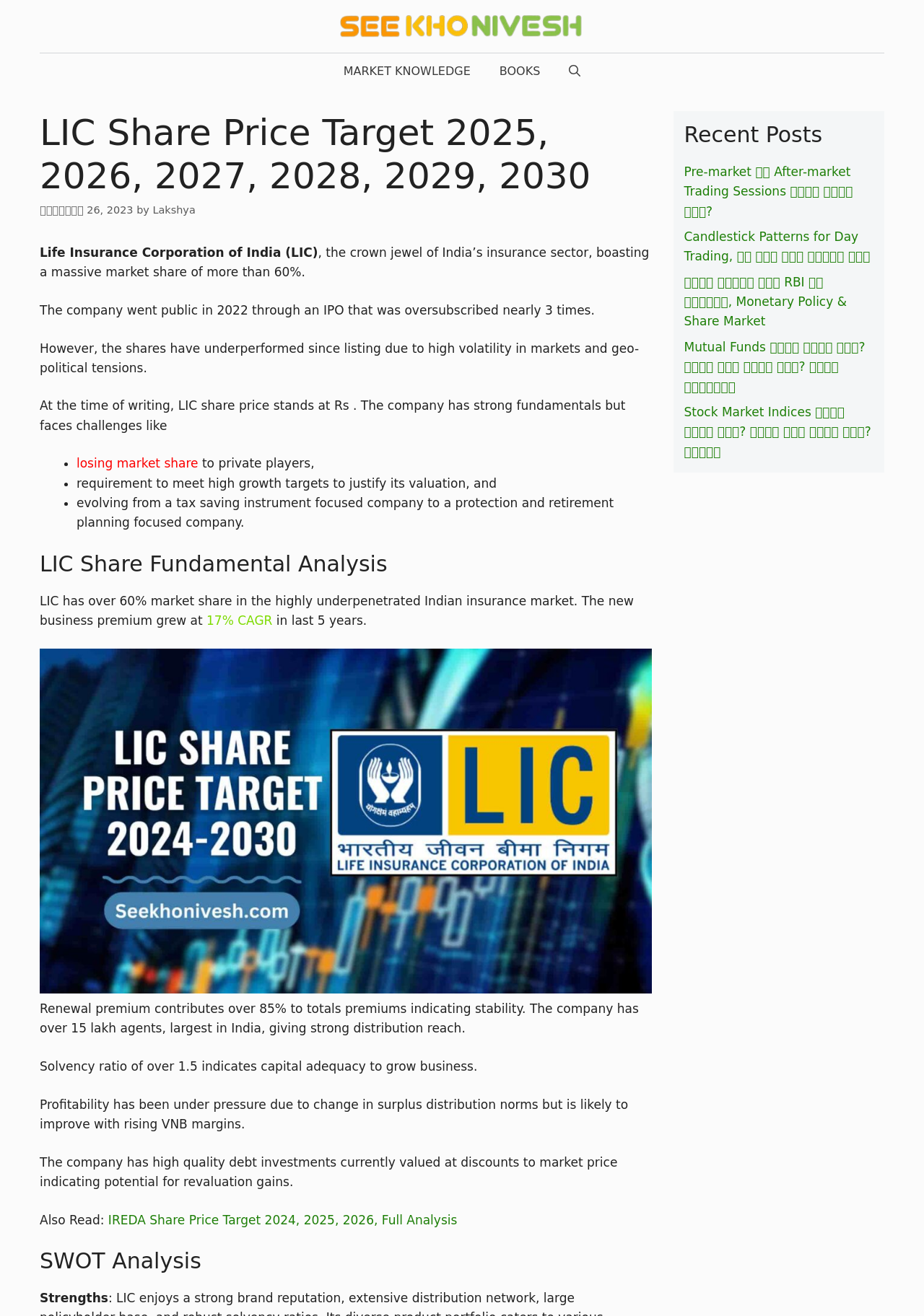Determine the bounding box coordinates of the section to be clicked to follow the instruction: "Click on the 'IREDA Share Price Target 2024, 2025, 2026, Full Analysis' link". The coordinates should be given as four float numbers between 0 and 1, formatted as [left, top, right, bottom].

[0.113, 0.921, 0.495, 0.932]